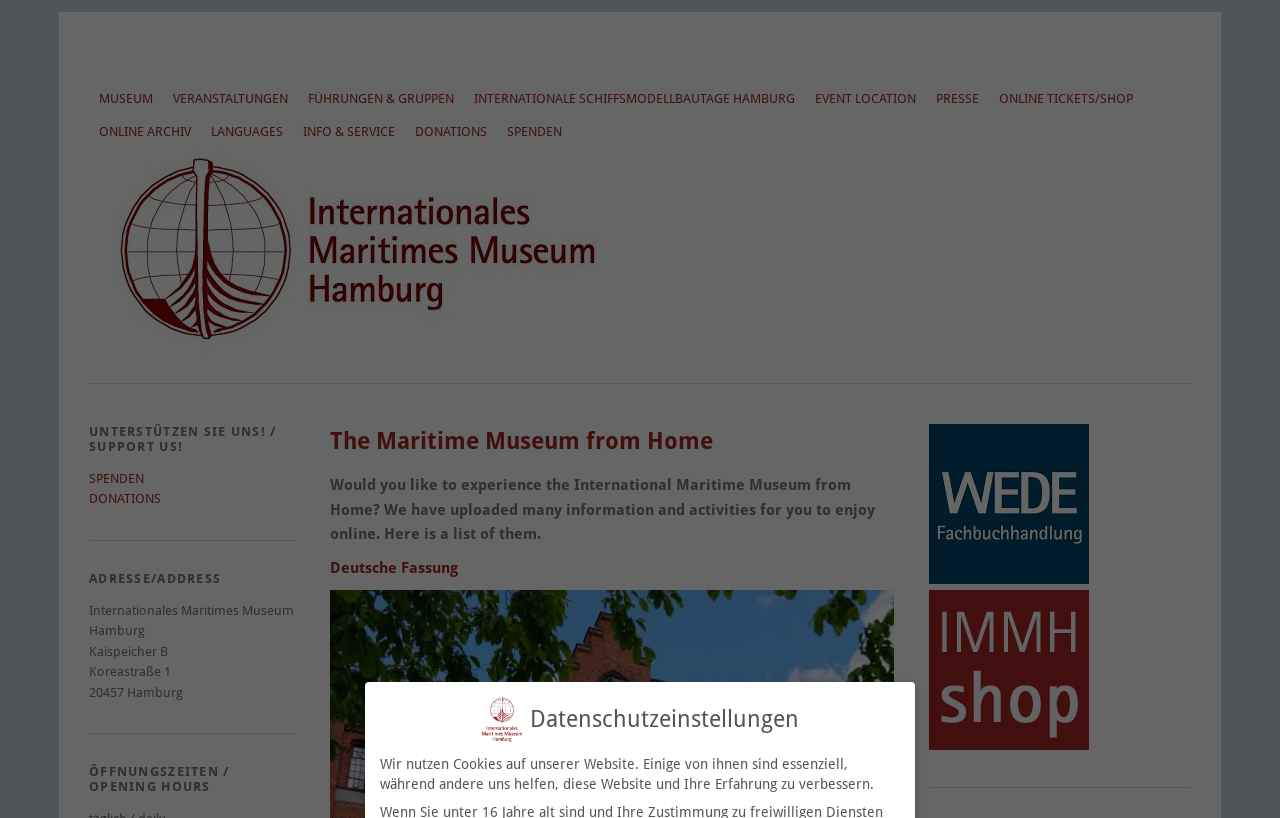Find the bounding box coordinates of the clickable element required to execute the following instruction: "Read the information about the International Maritime Museum". Provide the coordinates as four float numbers between 0 and 1, i.e., [left, top, right, bottom].

[0.258, 0.582, 0.684, 0.664]